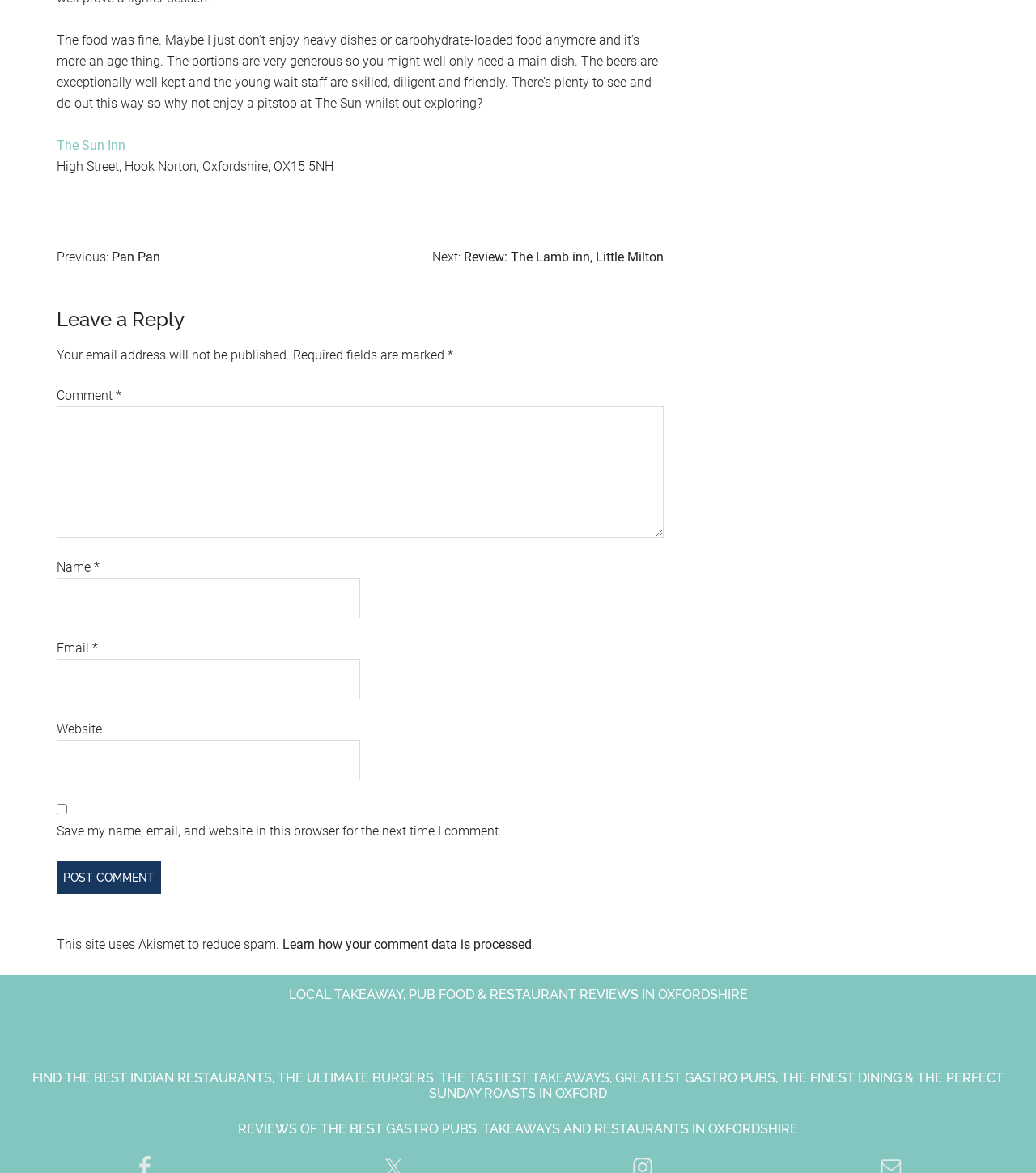Can you provide the bounding box coordinates for the element that should be clicked to implement the instruction: "Click on the link to Review: The Lamb inn, Little Milton"?

[0.448, 0.213, 0.641, 0.226]